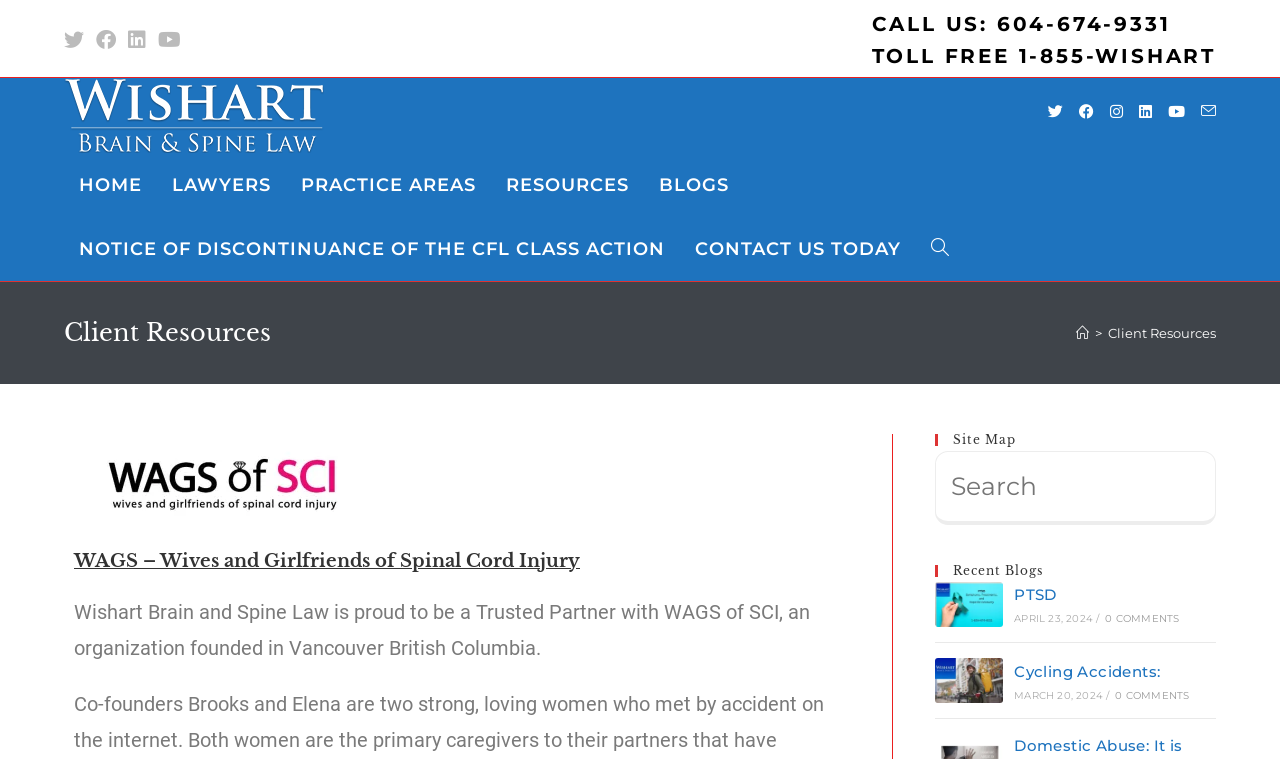Locate the bounding box coordinates of the area where you should click to accomplish the instruction: "Call the office".

[0.681, 0.016, 0.914, 0.047]